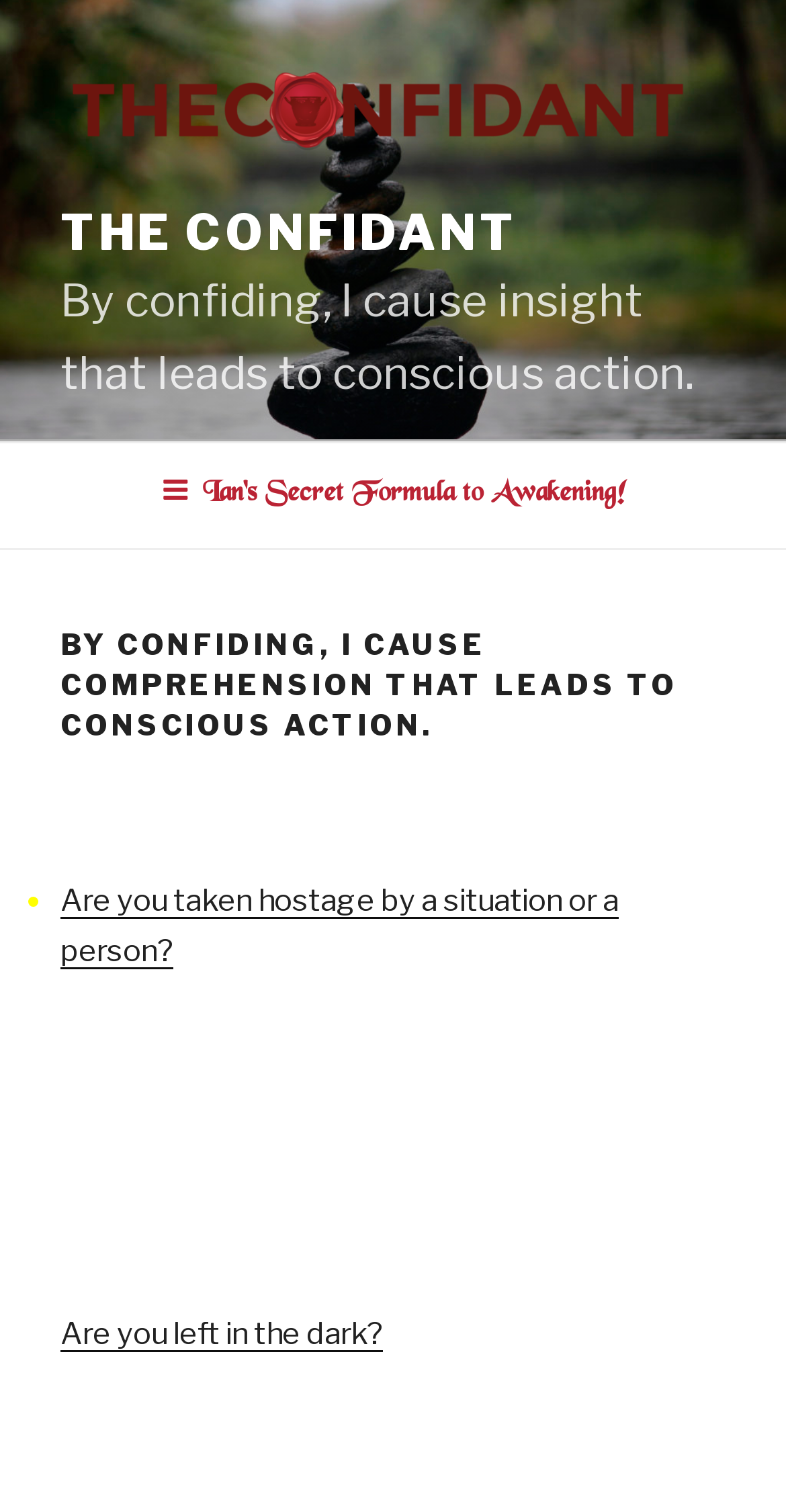What is the position of the image 'The Confidant'?
Give a single word or phrase as your answer by examining the image.

Top-left corner